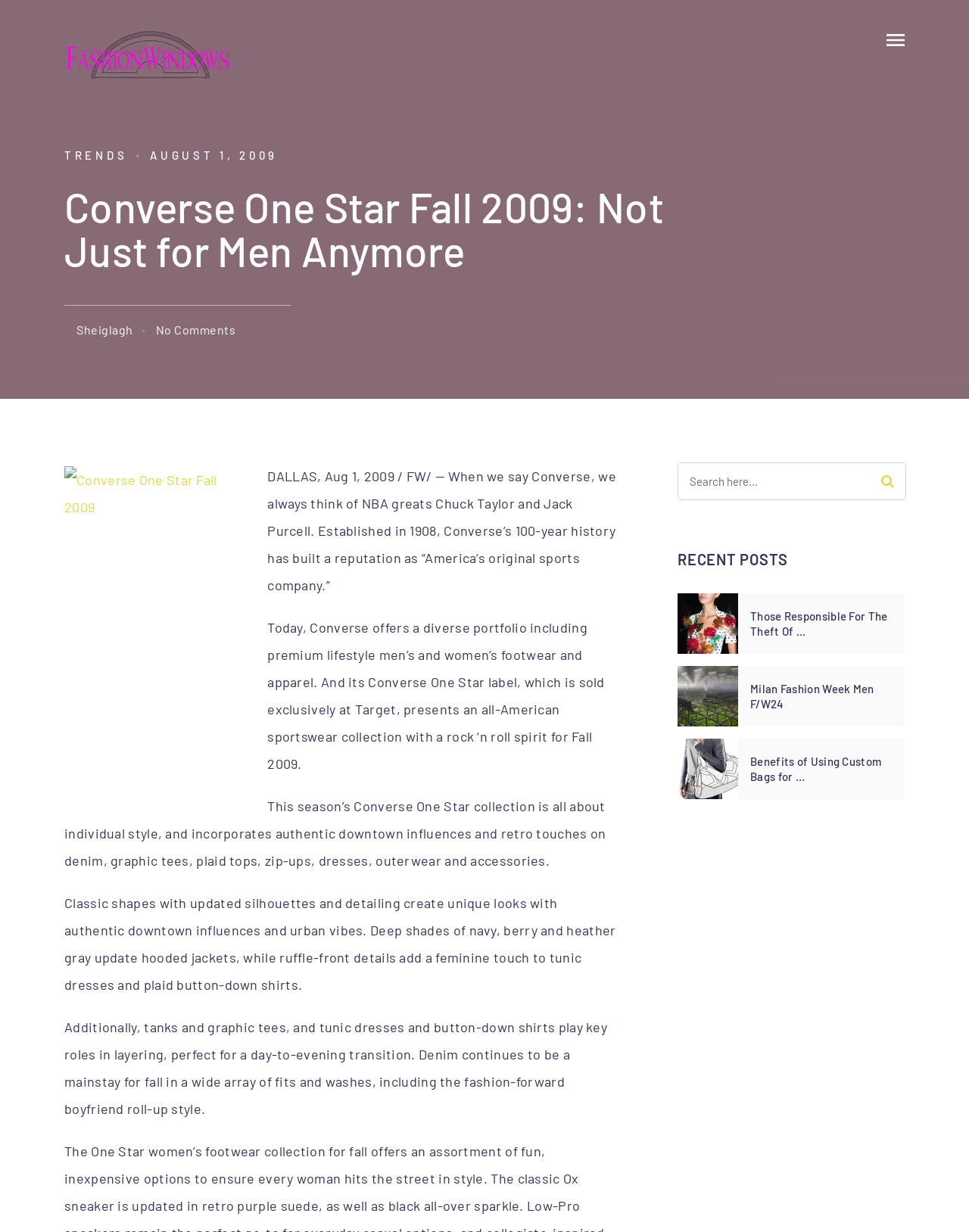What is the name of the retailer where Converse One Star label is sold exclusively?
Please provide a single word or phrase in response based on the screenshot.

Target